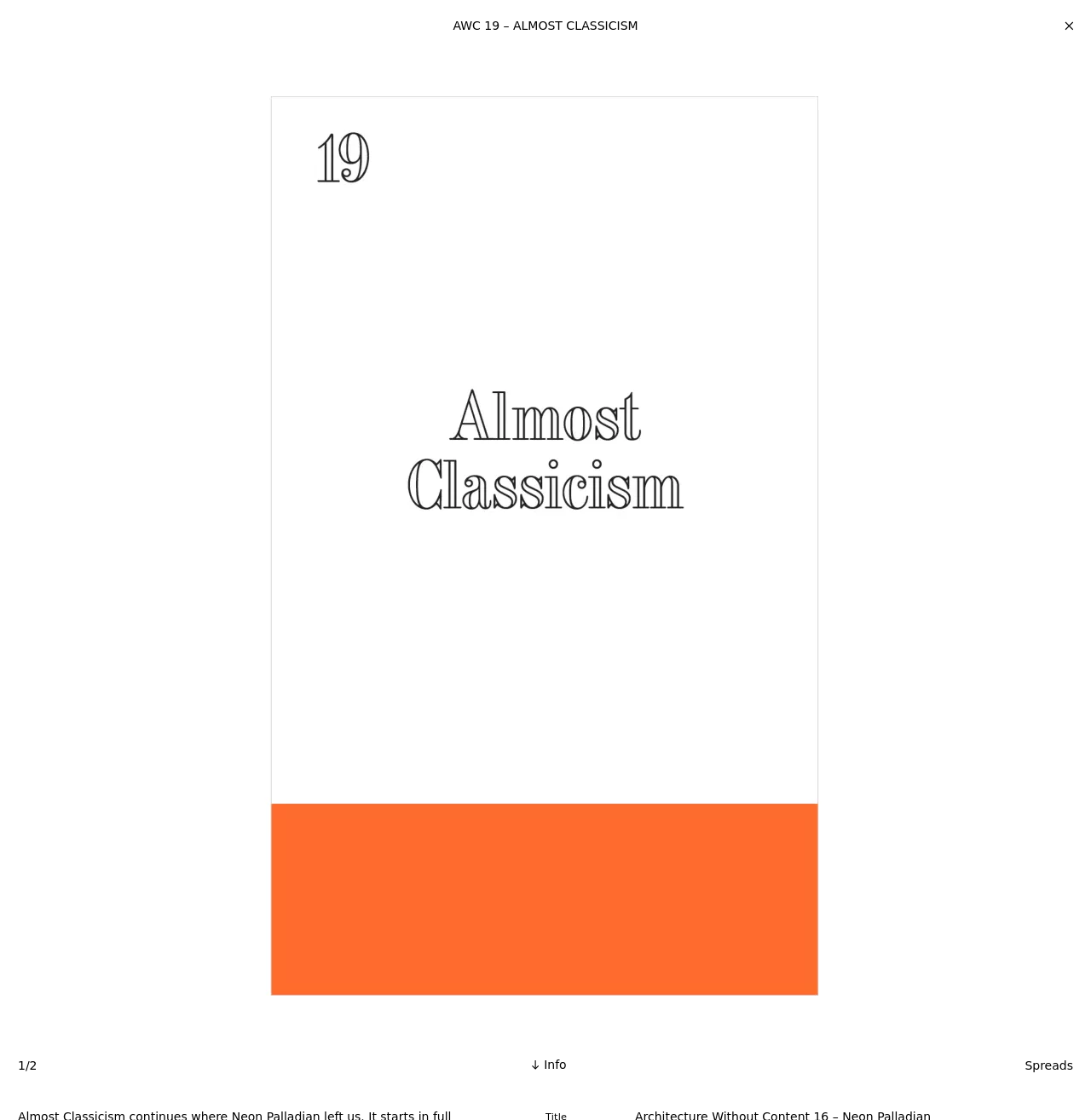Describe the entire webpage, focusing on both content and design.

The webpage is titled "AWC 19 – ALMOST CLASSICISM - OFFICE Kersten Geers David Van Severen". At the top, there is a link to "Close modal" situated at the top right corner, accompanied by a small image. Below this, a prominent heading "AWC 19 – ALMOST CLASSICISM" spans across the top half of the page.

The main content area is dominated by two large buttons, "19 Indesign2" and "19 Indesign7", which occupy the entire width of the page and are positioned at the top and bottom, respectively. Each button contains a corresponding image.

At the bottom left corner, there is a small text "1/2" indicating a pagination or a fraction. On the opposite side, at the bottom right corner, there are two buttons: "Spreads" and "Toggle text". The "Toggle text" button has an accompanying image and a text "Info" next to it.

Overall, the webpage appears to be a project showcase or a portfolio page, with a focus on visual content and minimal text.